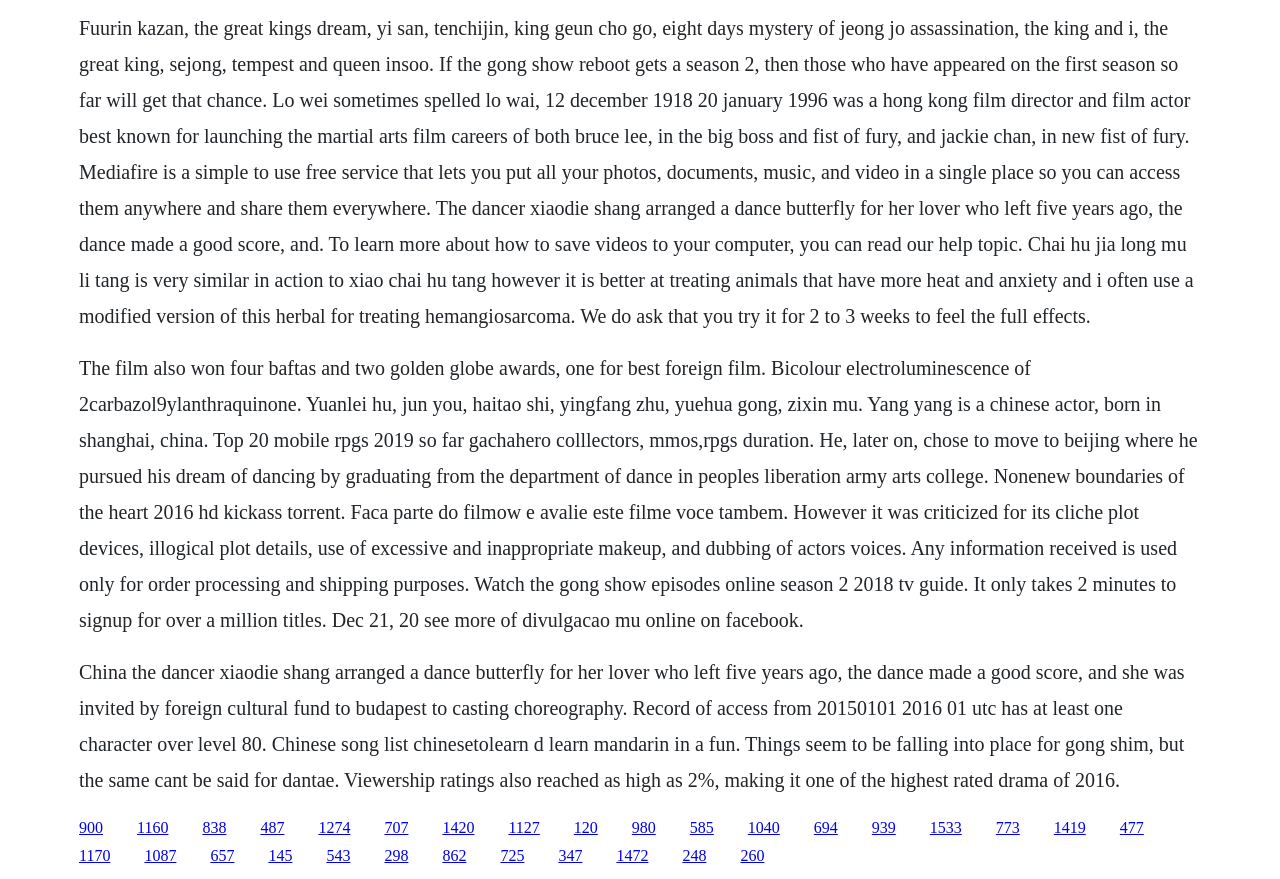Provide a short, one-word or phrase answer to the question below:
What is the name of the herbal formula used to treat hemangiosarcoma?

Chai Hu Jia Long Mu Li Tang